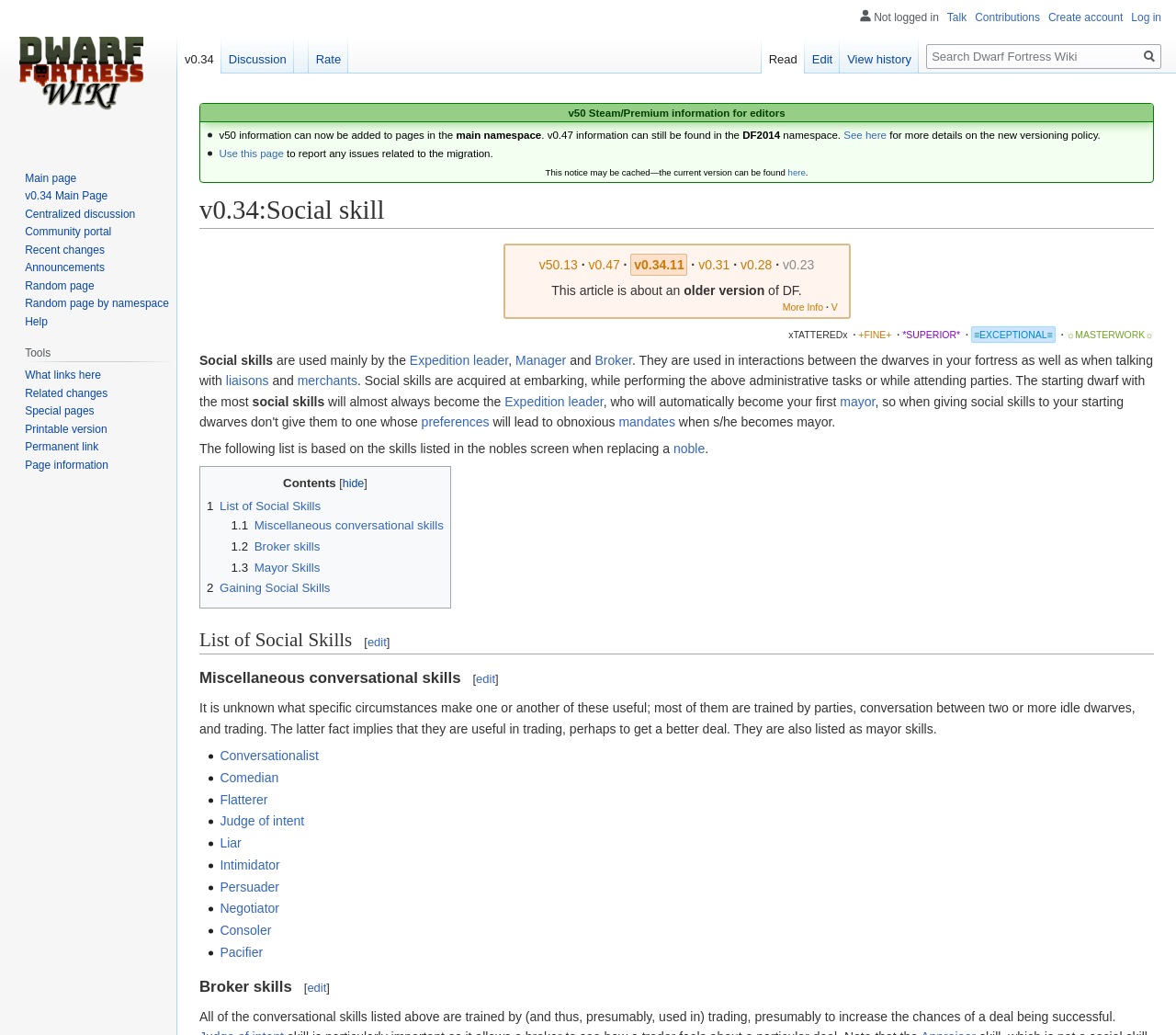Identify the bounding box coordinates of the part that should be clicked to carry out this instruction: "Check the list of social skills".

[0.176, 0.482, 0.273, 0.496]